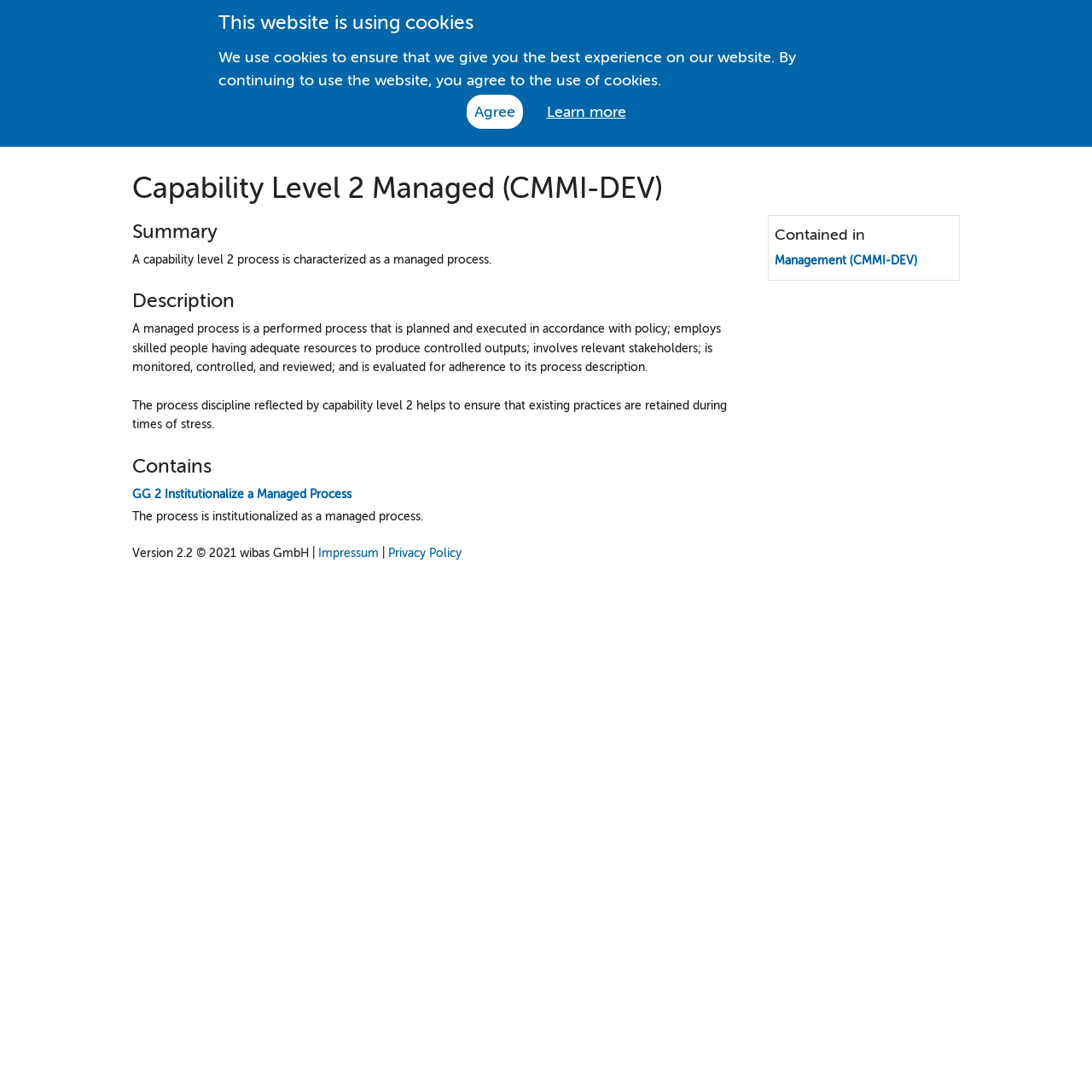Identify the bounding box coordinates of the element that should be clicked to fulfill this task: "View CMMI FOR DEVELOPMENT (CMMI-DEV) V1.3". The coordinates should be provided as four float numbers between 0 and 1, i.e., [left, top, right, bottom].

[0.25, 0.079, 0.425, 0.089]